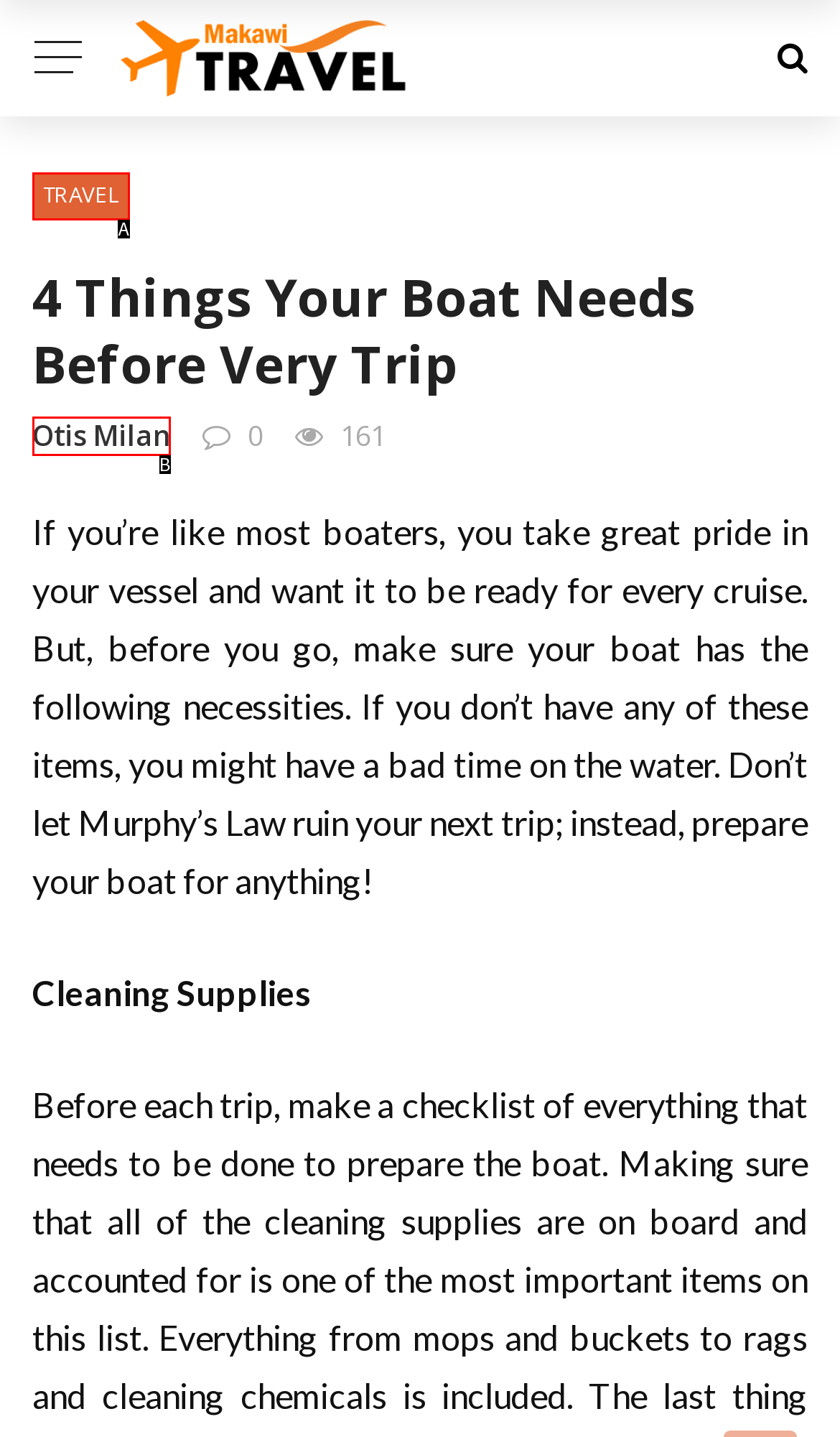Identify which HTML element aligns with the description: Otis Milan
Answer using the letter of the correct choice from the options available.

B